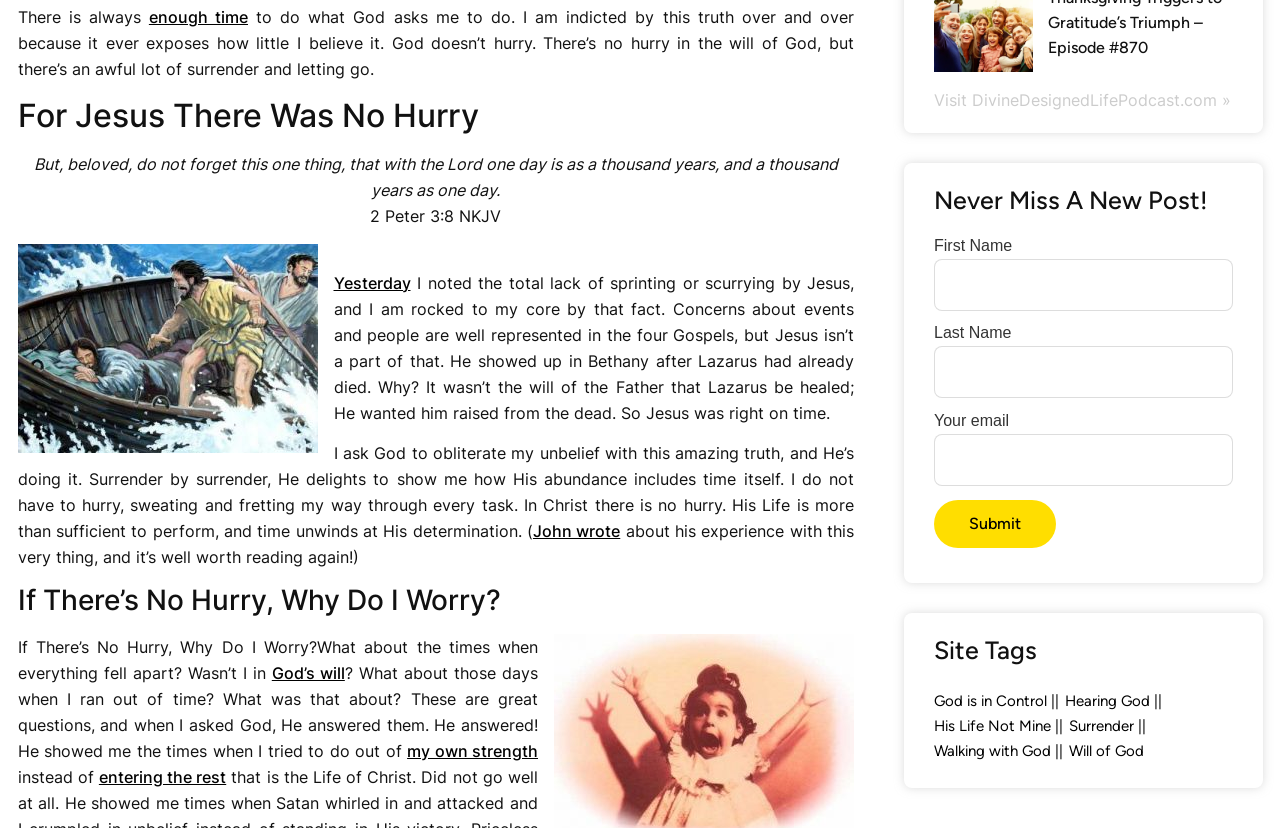Given the webpage screenshot and the description, determine the bounding box coordinates (top-left x, top-left y, bottom-right x, bottom-right y) that define the location of the UI element matching this description: Walking with God ||

[0.73, 0.891, 0.835, 0.92]